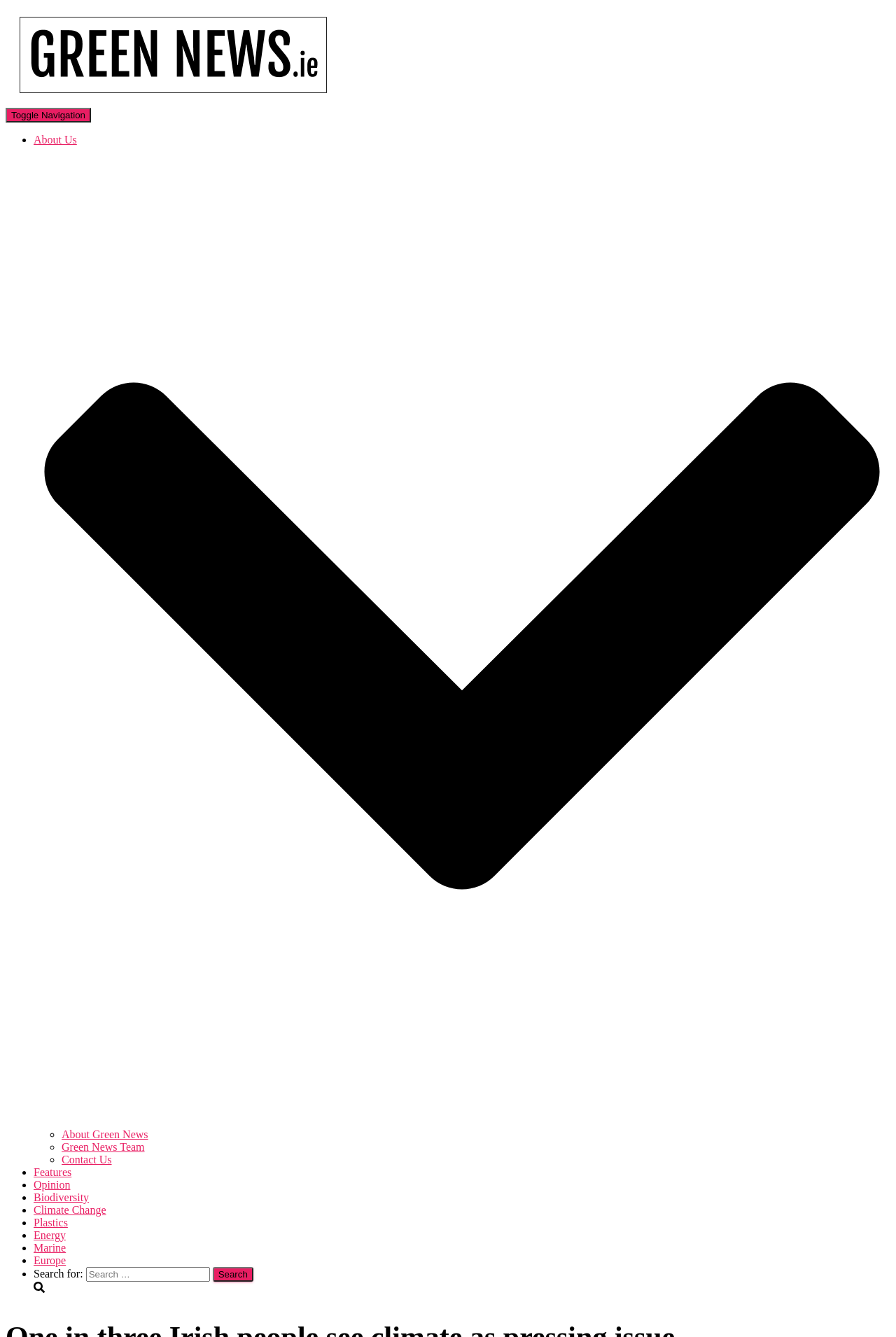Identify and provide the main heading of the webpage.

One in three Irish people see climate as pressing issue